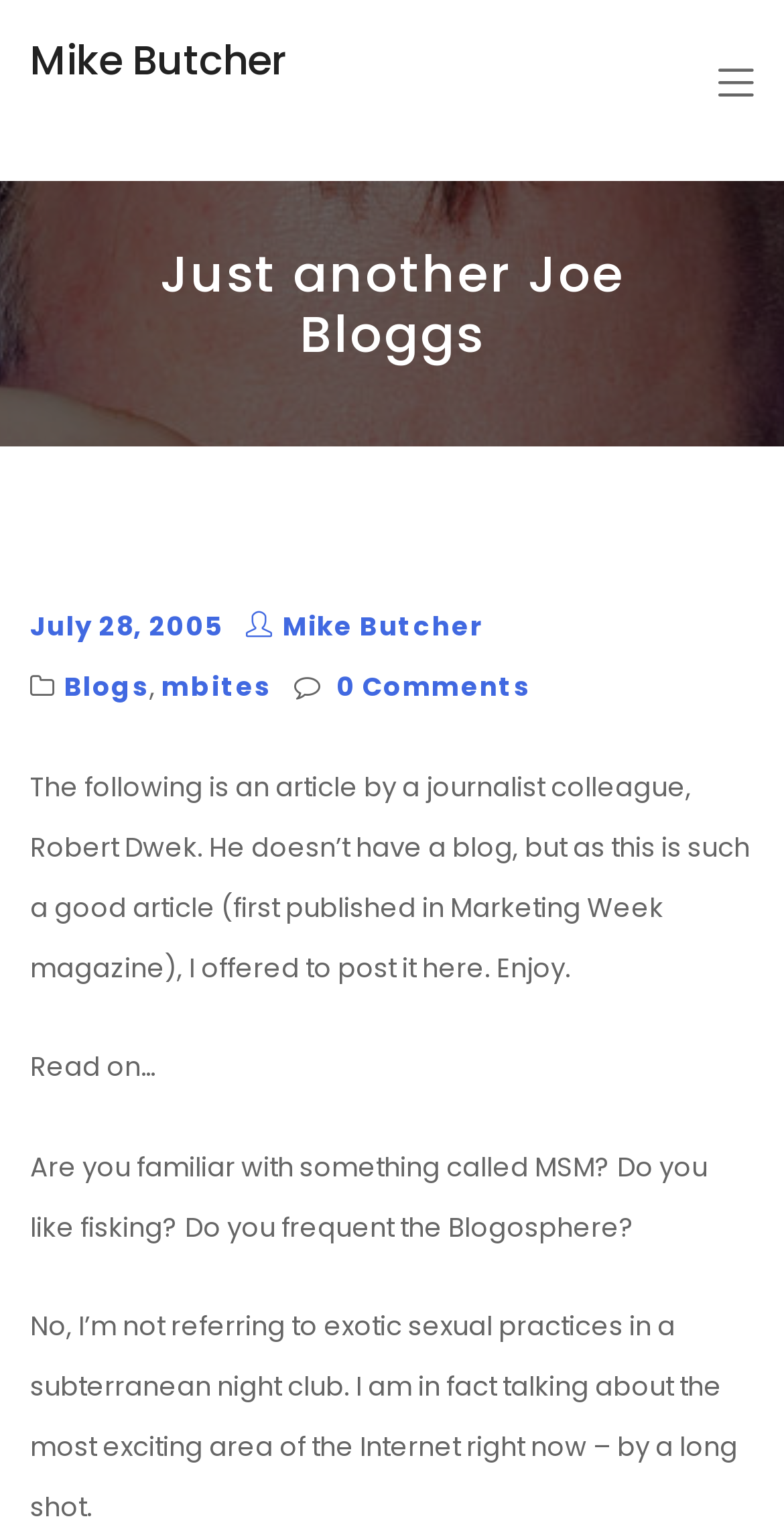Provide the bounding box coordinates in the format (top-left x, top-left y, bottom-right x, bottom-right y). All values are floating point numbers between 0 and 1. Determine the bounding box coordinate of the UI element described as: July 28, 2005

[0.038, 0.397, 0.285, 0.422]